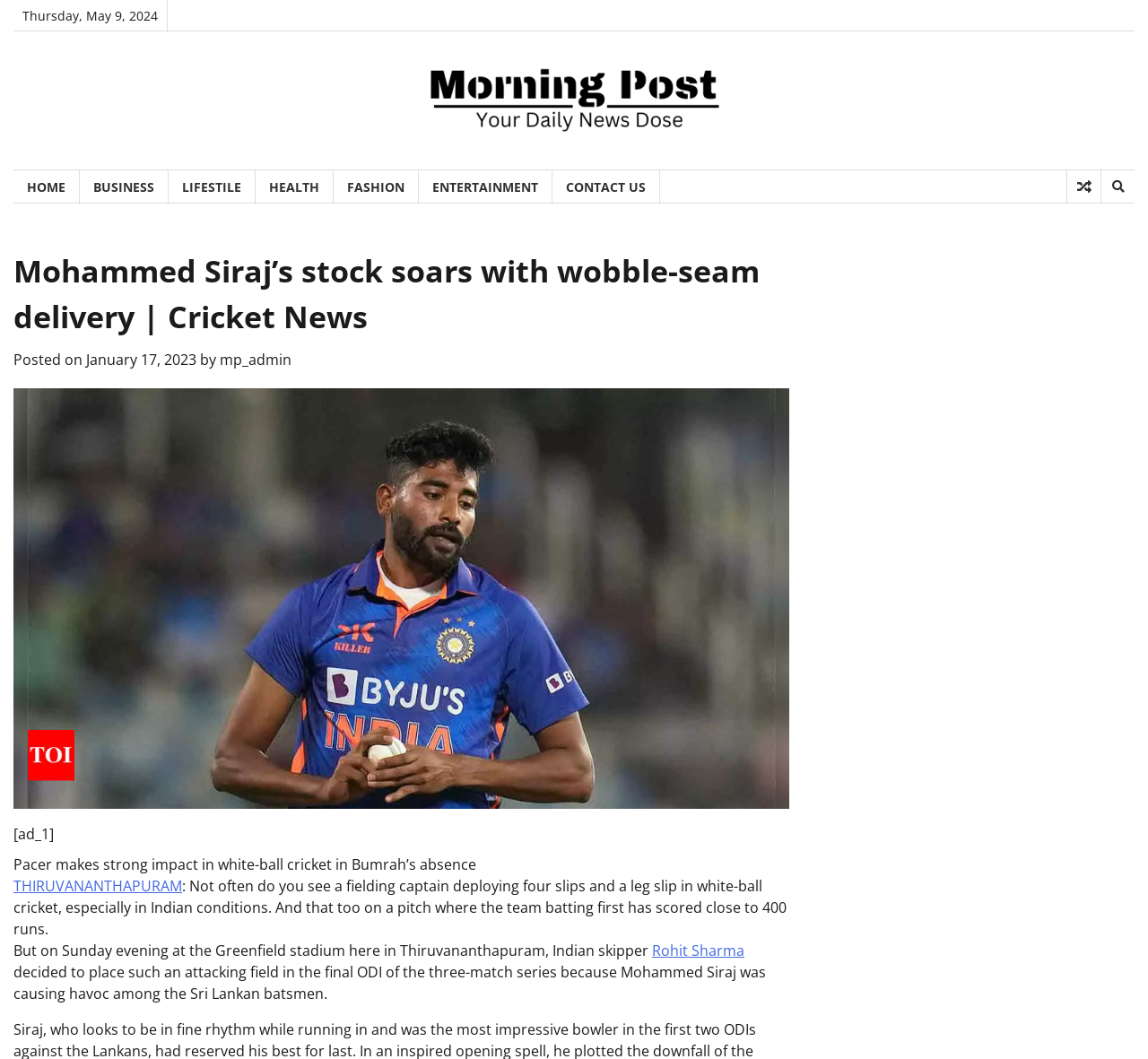Determine the bounding box coordinates of the section I need to click to execute the following instruction: "Click on the 'ENTERTAINMENT' link". Provide the coordinates as four float numbers between 0 and 1, i.e., [left, top, right, bottom].

[0.365, 0.161, 0.481, 0.192]